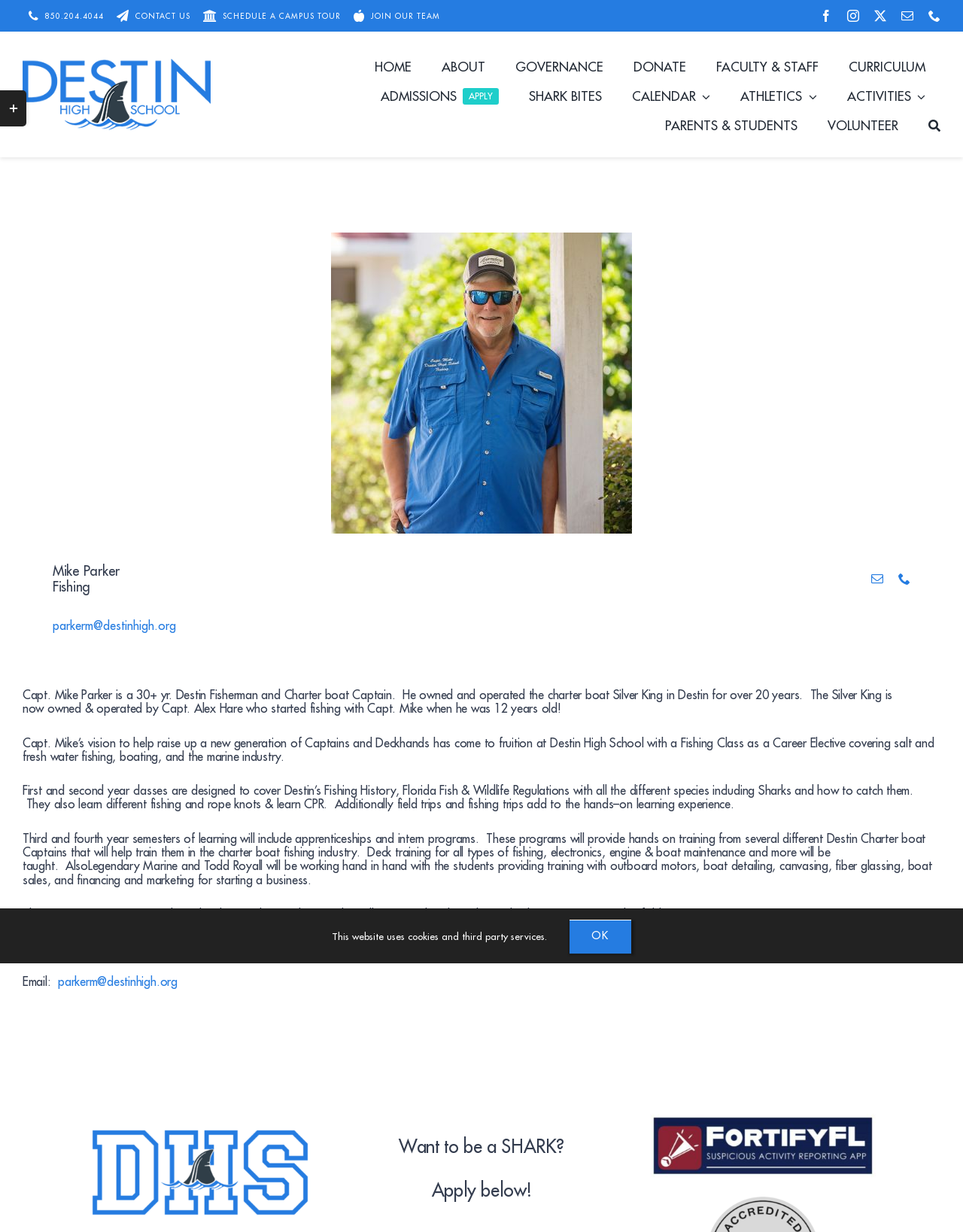Respond to the question below with a single word or phrase:
What is the focus of the Fishing Class at Destin High School?

Salt and fresh water fishing